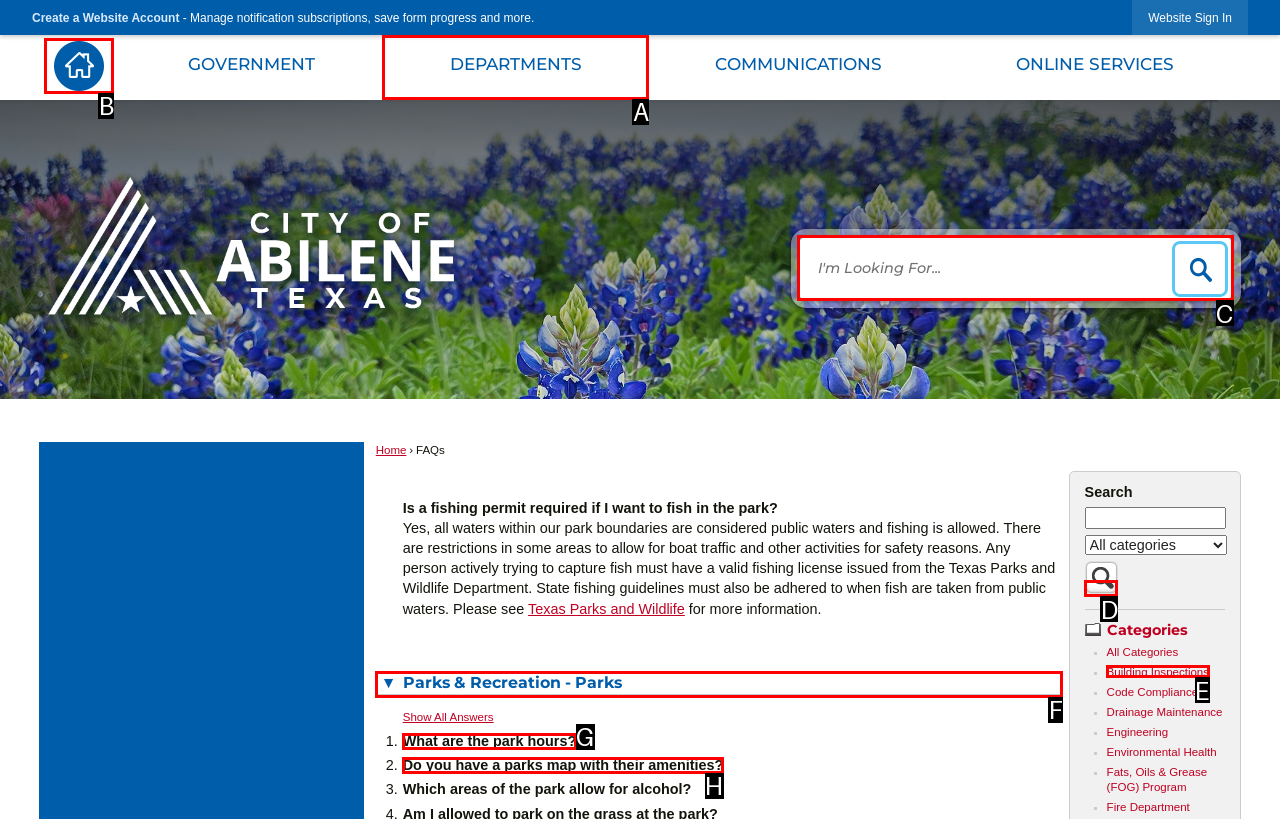Select the appropriate HTML element to click on to finish the task: Go to Homepage.
Answer with the letter corresponding to the selected option.

B